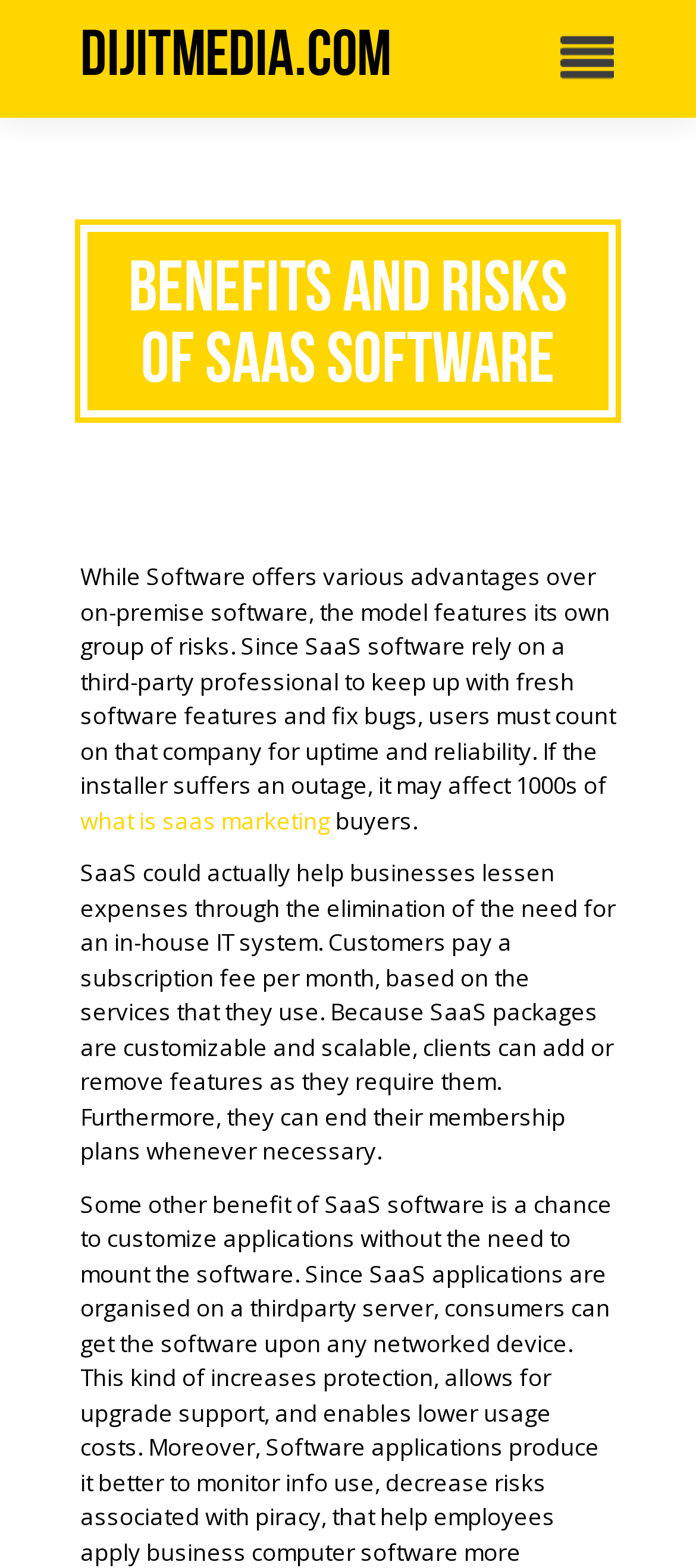Using the details in the image, give a detailed response to the question below:
How do customers pay for SaaS services?

According to the text, 'Customers pay a subscription fee per month, based on the services that they use.' This indicates that customers pay for SaaS services on a monthly basis, with the fee dependent on the services they use.